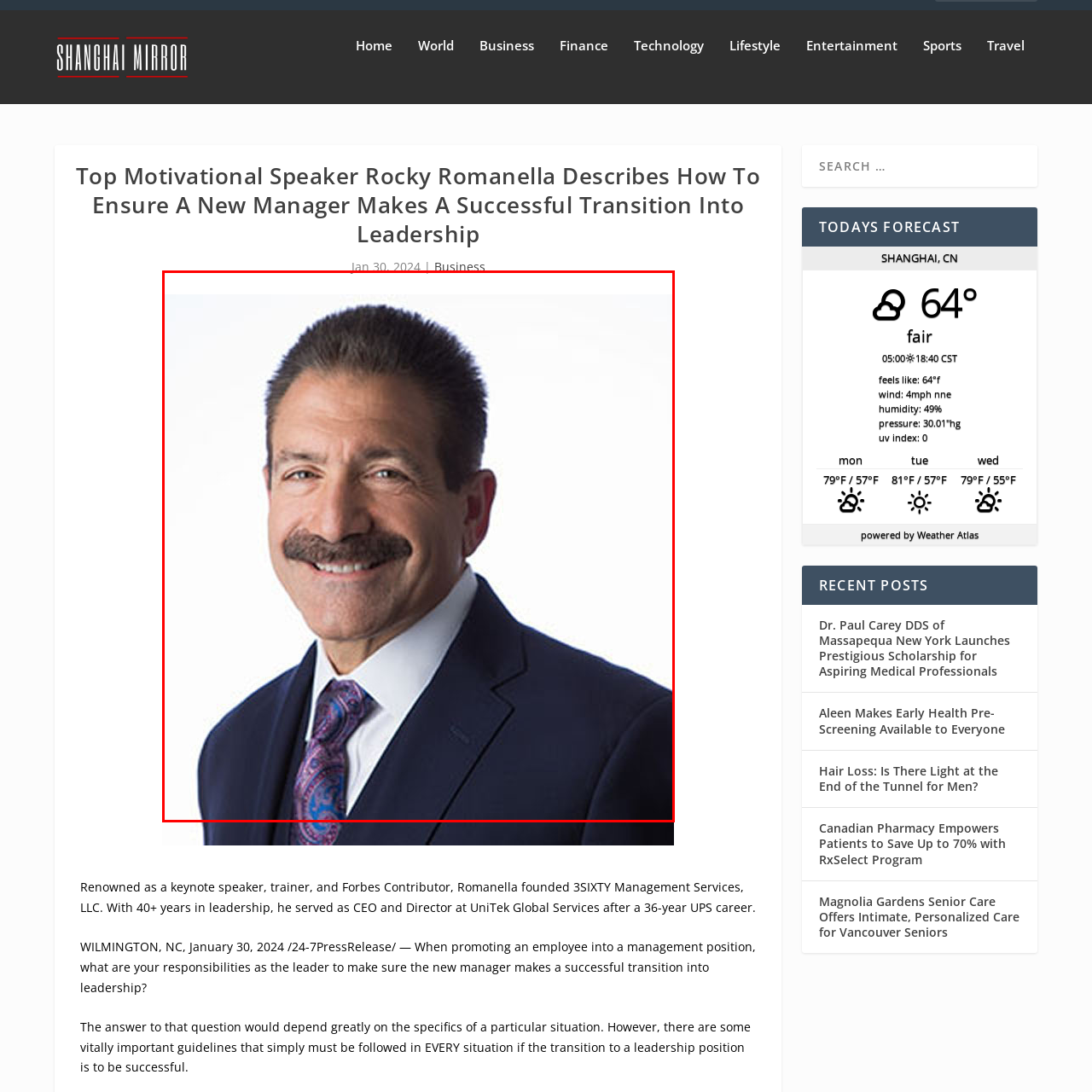Generate a detailed caption for the content inside the red bounding box.

This image features a well-groomed man with a friendly demeanor, wearing a sleek navy suit complemented by a purple and blue patterned tie. He has a neatly trimmed mustache and short, styled dark hair, projecting a professional and approachable appearance. The background is a clean white, which emphasizes his facial expression and attire. This photograph accompanies an article dated January 30, 2024, discussing leadership transitions and best practices for new managers, likely highlighting the man’s insights or experiences in leadership roles. His confident smile suggests a wealth of experience, making him a compelling presence in the business environment.